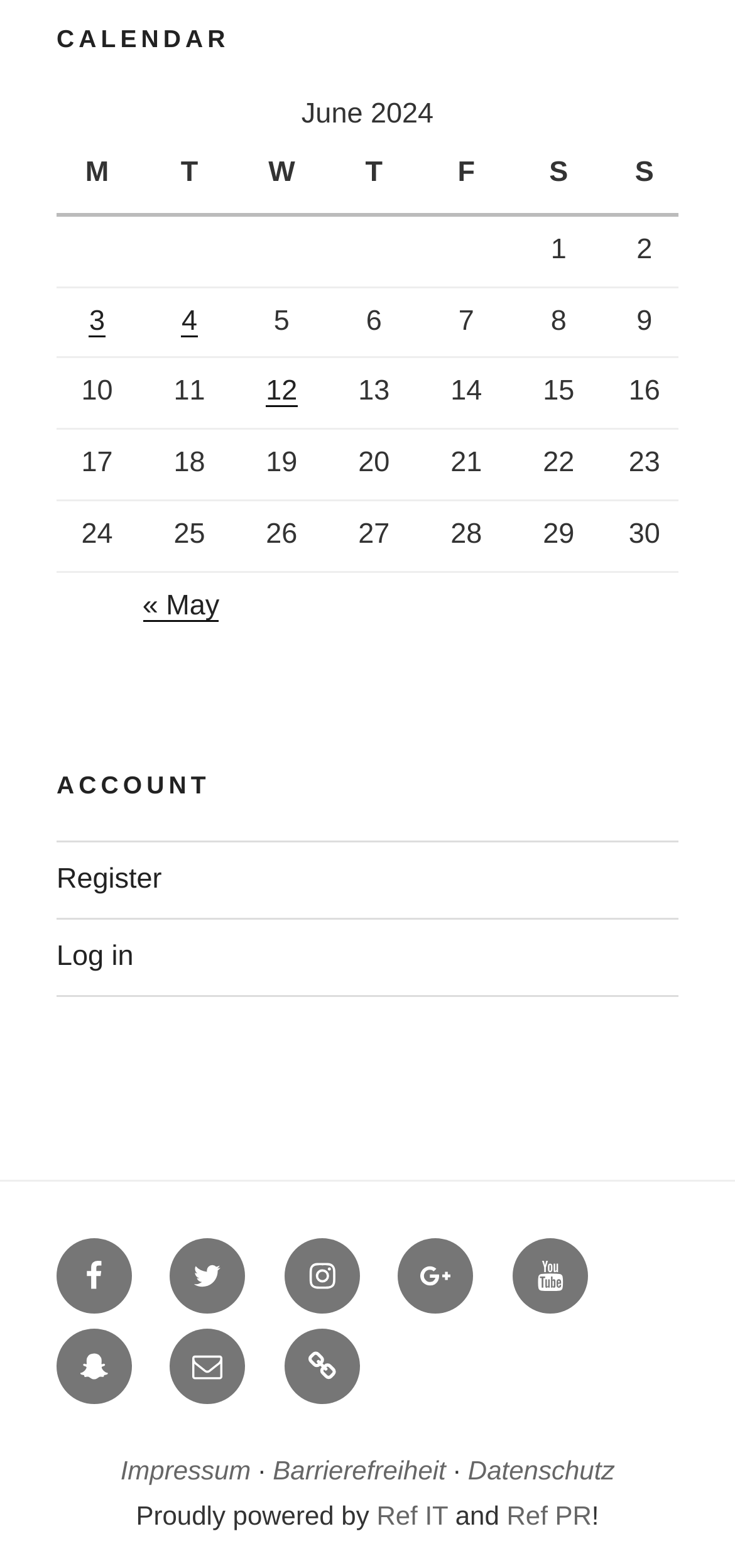Based on the description "Register", find the bounding box of the specified UI element.

[0.077, 0.55, 0.22, 0.57]